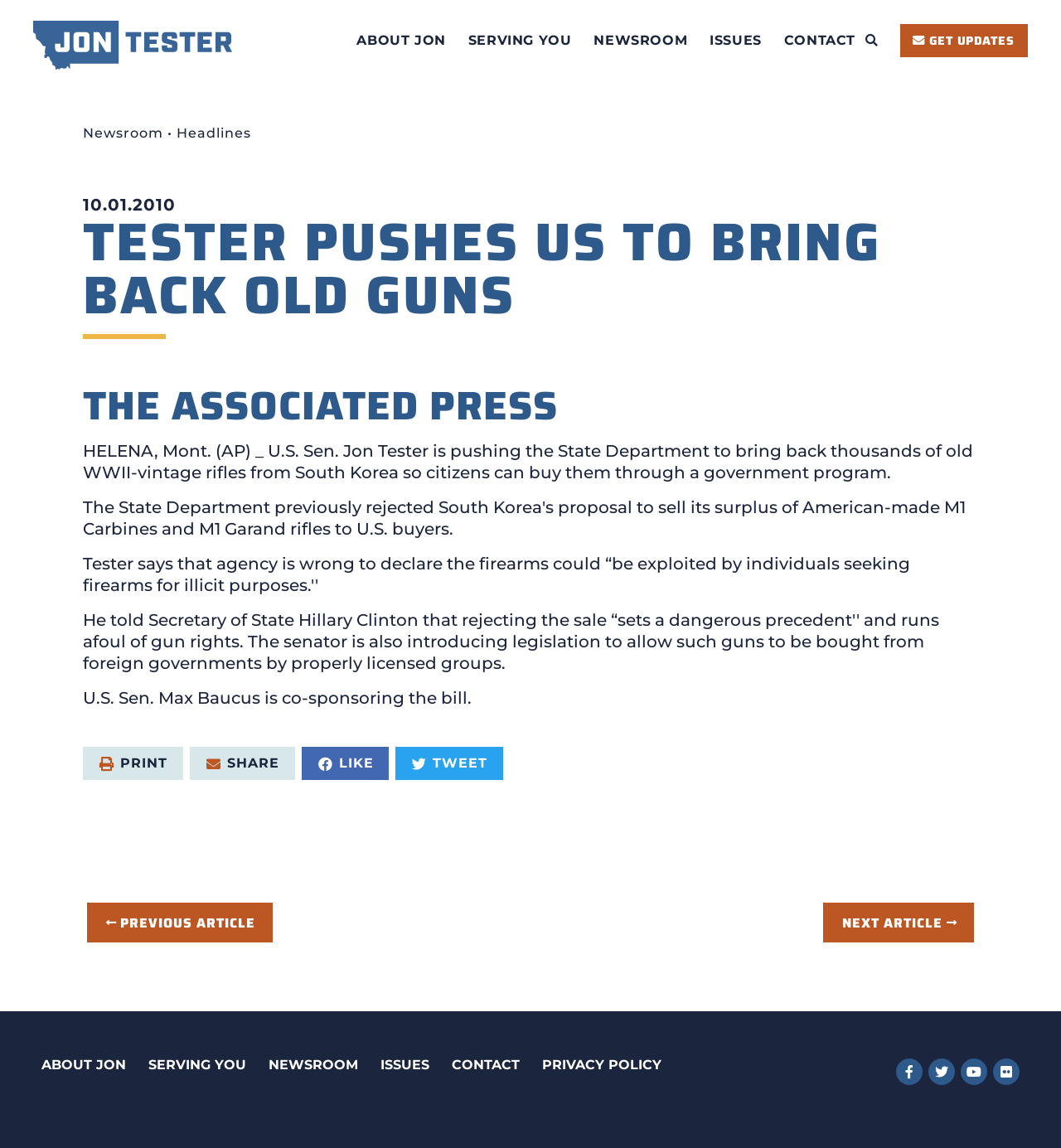Can you show the bounding box coordinates of the region to click on to complete the task described in the instruction: "Go to the next article"?

[0.776, 0.787, 0.918, 0.821]